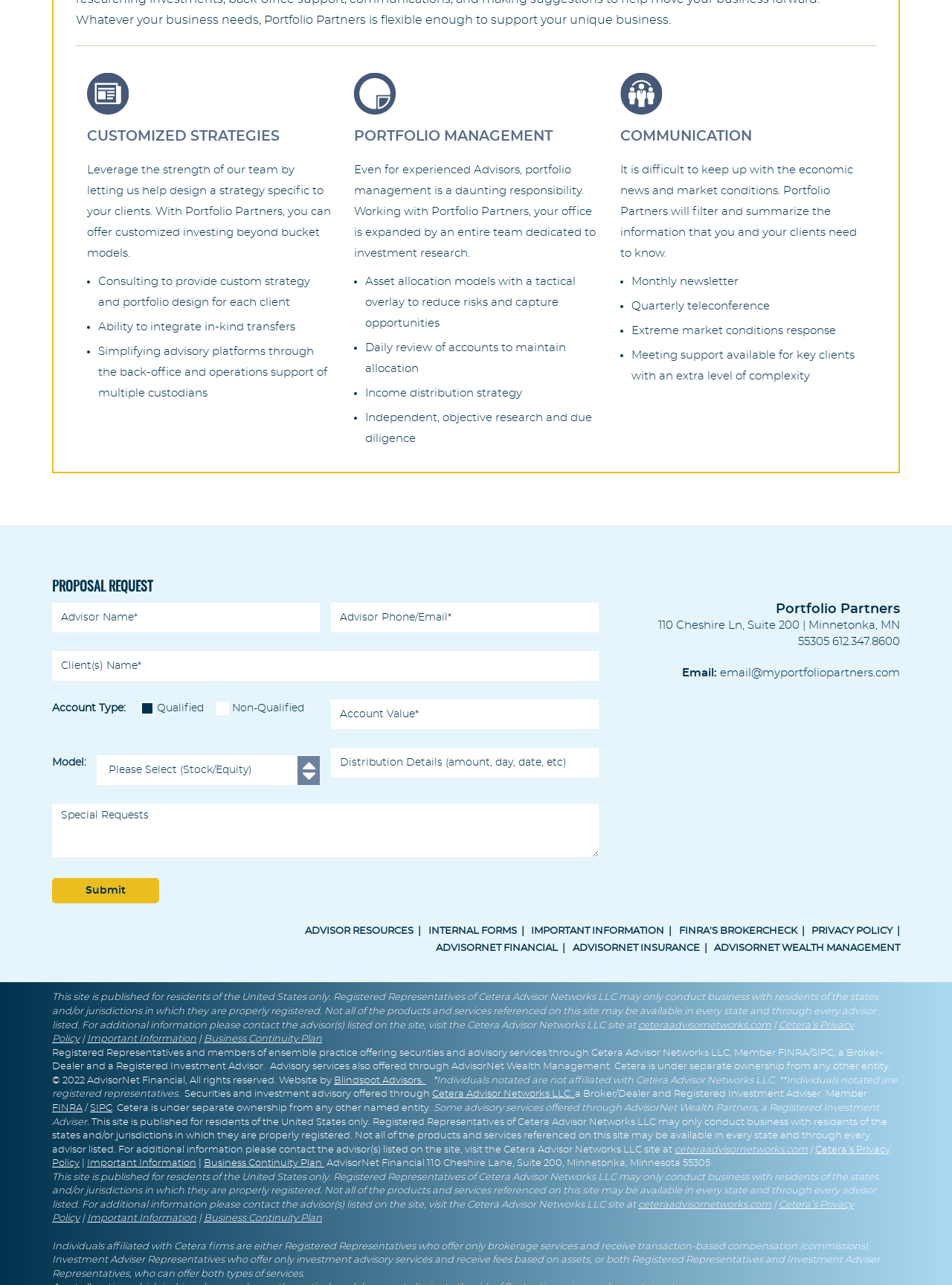Provide a one-word or short-phrase answer to the question:
What is the purpose of the links at the bottom of the webpage?

To provide additional information and resources